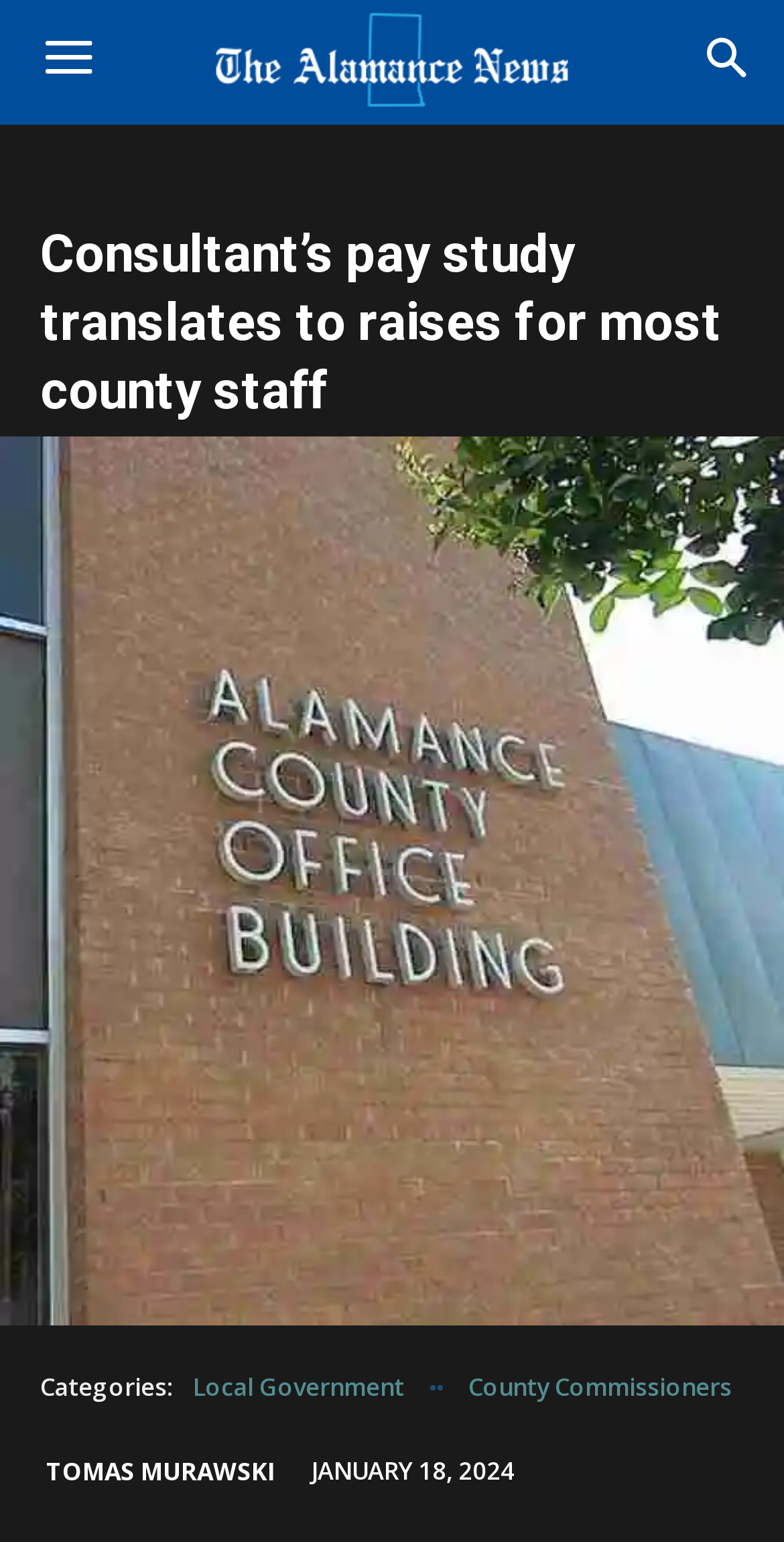What is the name of the news organization?
Give a comprehensive and detailed explanation for the question.

I found the answer by looking at the top-left corner of the webpage, where I saw a link and an image with the same text 'The Alamance News', which suggests that it is the name of the news organization.